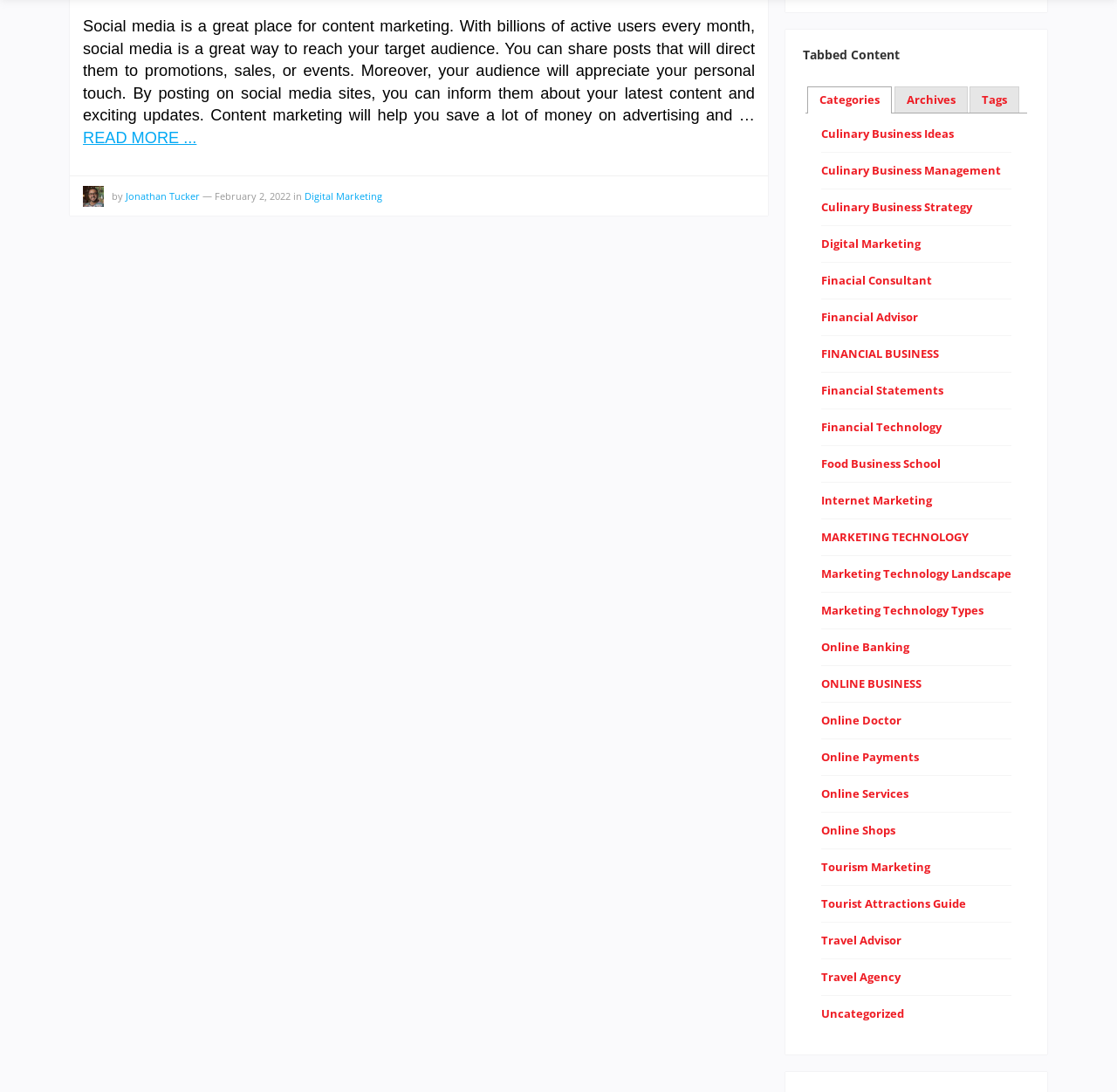What is the date of the article?
Based on the image, please offer an in-depth response to the question.

The date of the article can be determined by looking at the byline, which says 'February 2, 2022'. This indicates that the article was published on this date.